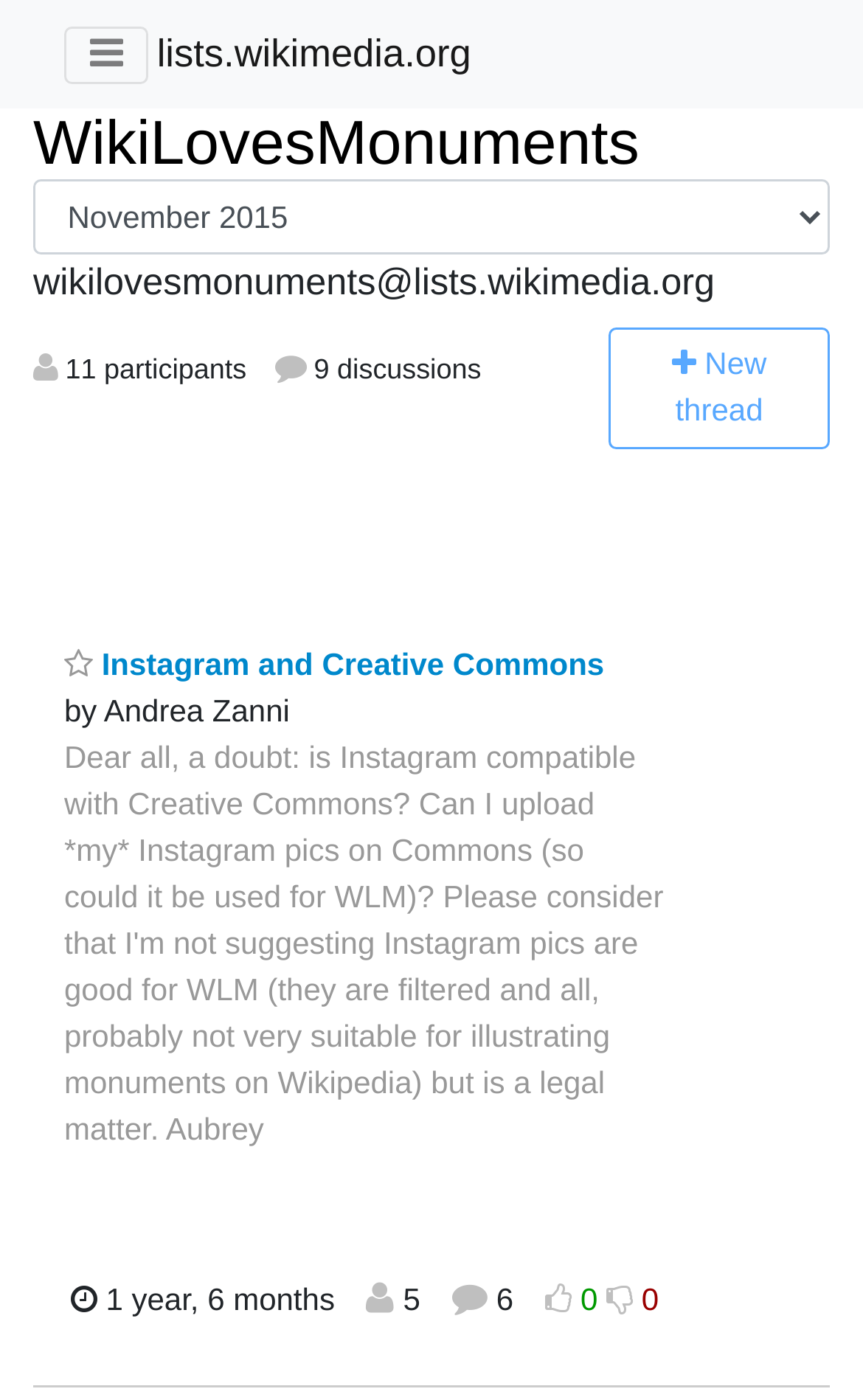What is the purpose of the button with the '' icon?
Please look at the screenshot and answer using one word or phrase.

Unknown